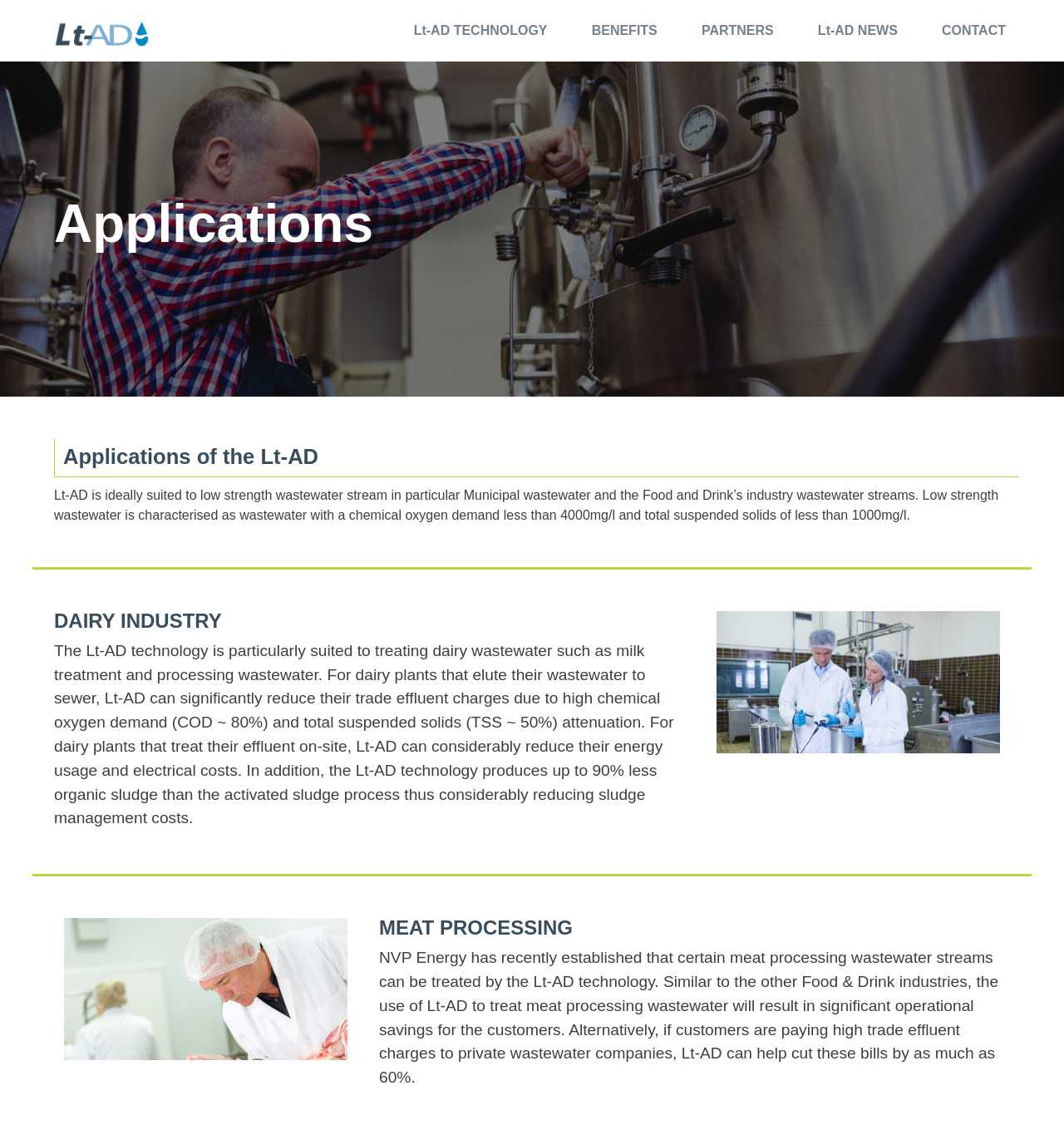What type of industry wastewater can Lt-AD treat besides dairy?
We need a detailed and meticulous answer to the question.

According to the webpage, NVP Energy has recently established that certain meat processing wastewater streams can be treated by the Lt-AD technology.